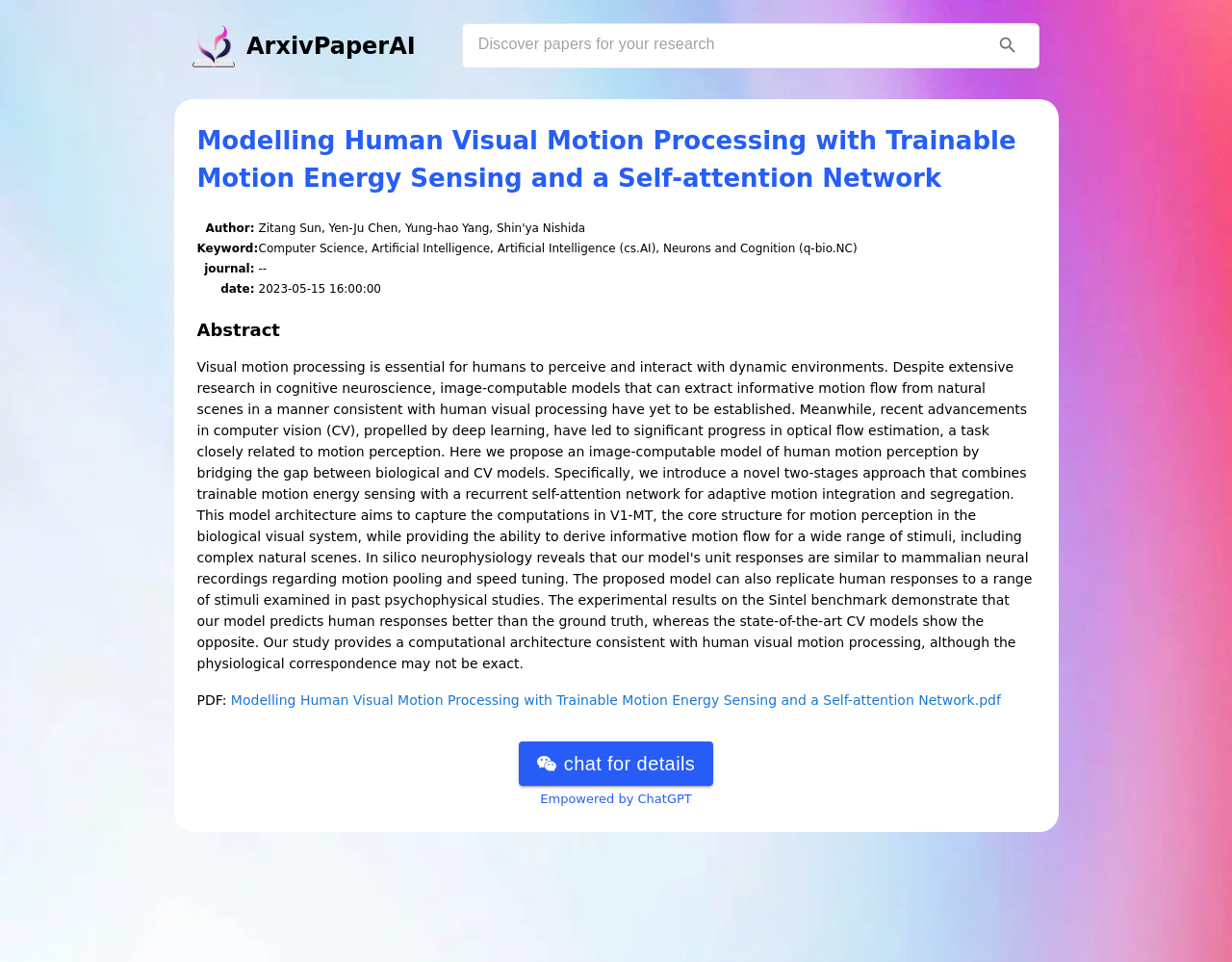What is the platform used for chat?
Please provide a detailed answer to the question.

The button 'wechat chat for details' and the image of the Wechat logo next to it suggest that Wechat is the platform used for chat.